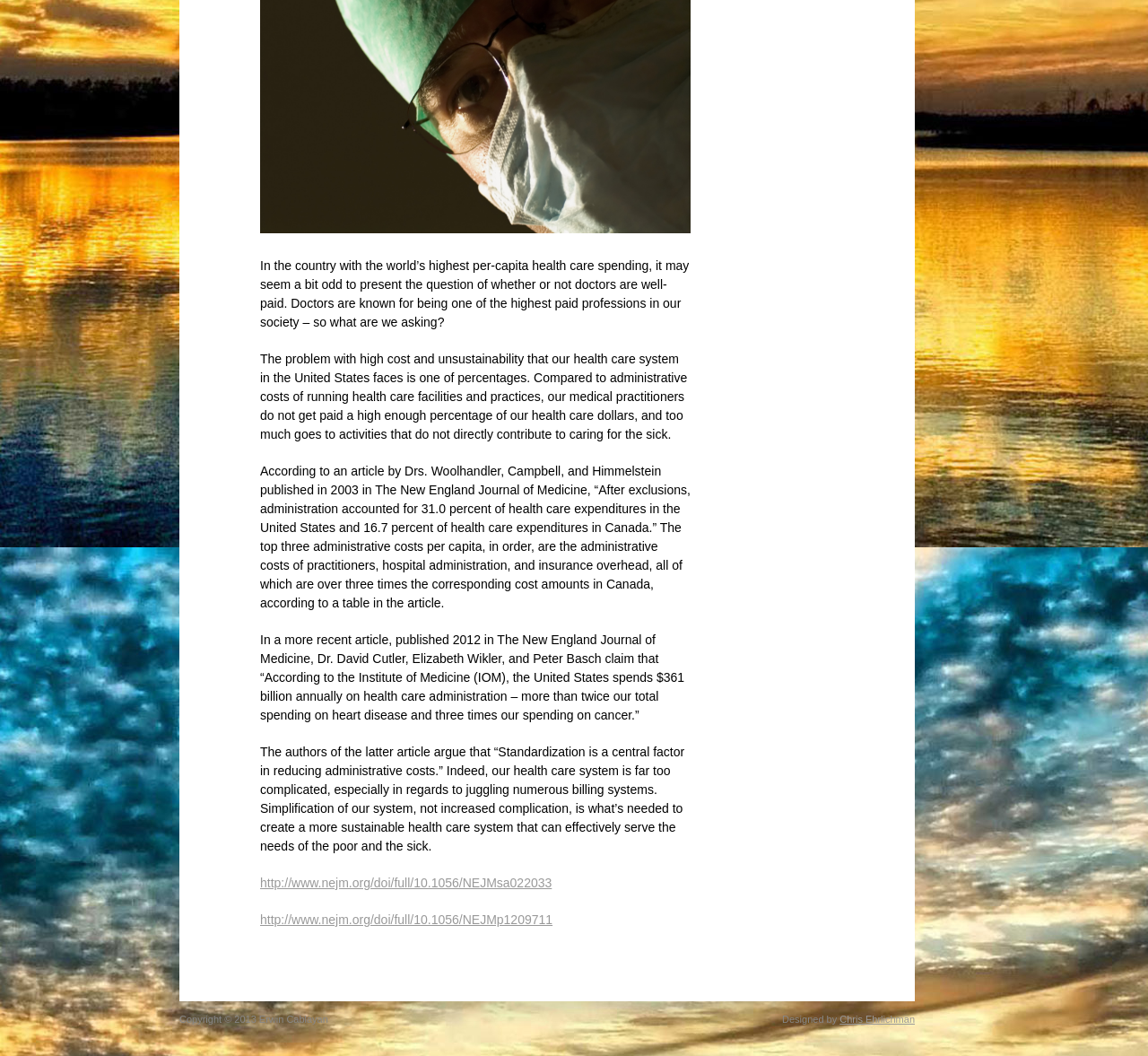Using the provided description: "http://www.nejm.org/doi/full/10.1056/NEJMsa022033", find the bounding box coordinates of the corresponding UI element. The output should be four float numbers between 0 and 1, in the format [left, top, right, bottom].

[0.227, 0.829, 0.481, 0.843]